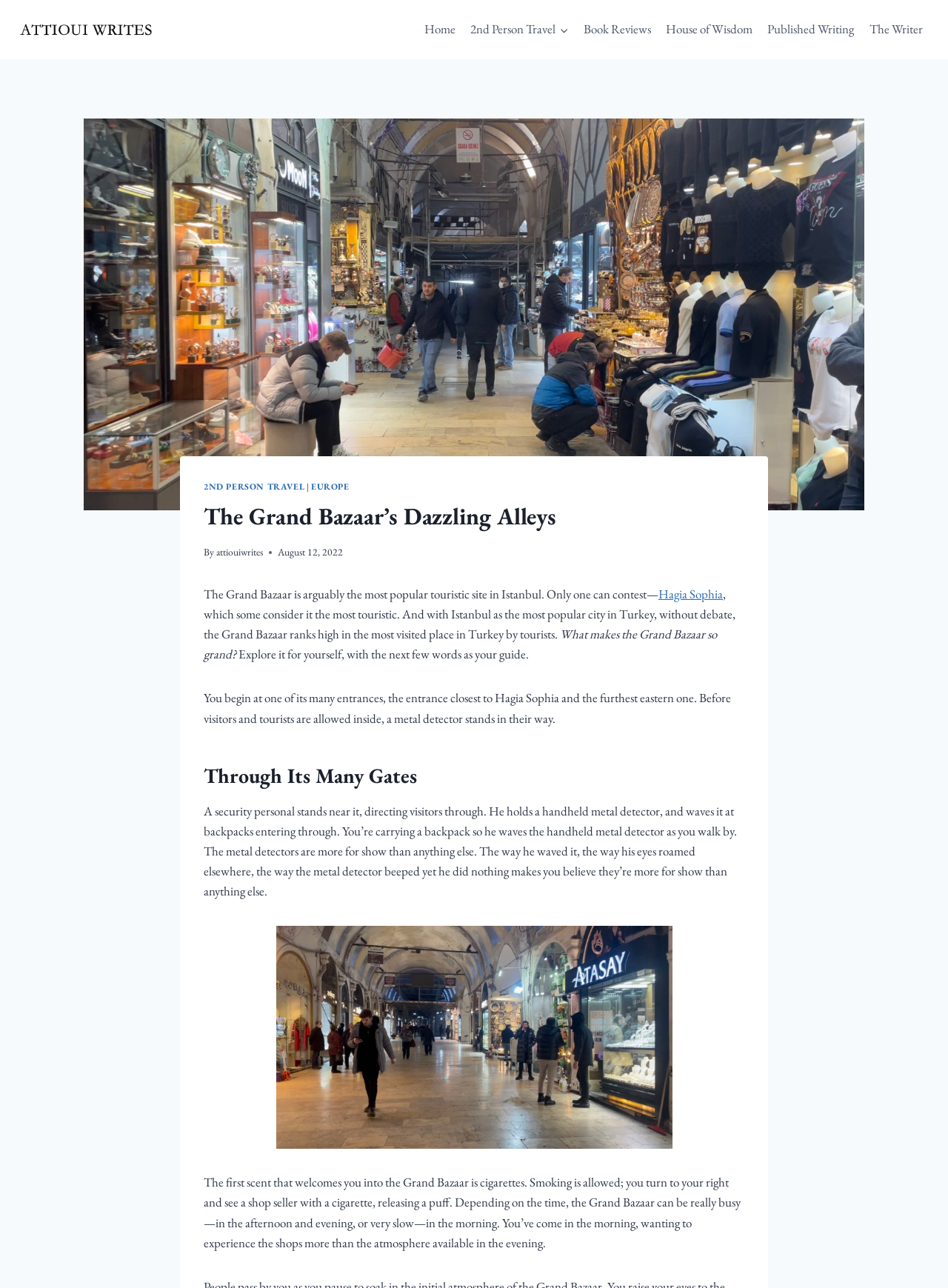Using the elements shown in the image, answer the question comprehensively: What is the main topic of the article?

The main topic of the article is the Grand Bazaar, which is evident from the heading 'The Grand Bazaar’s Dazzling Alleys' and the text that follows, which describes the author's experience visiting the Grand Bazaar.